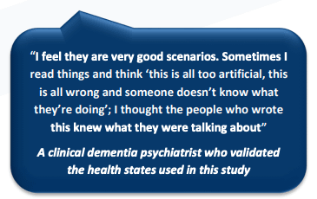Answer the question in one word or a short phrase:
What does the psychiatrist's commentary reflect?

Significance of expert opinions